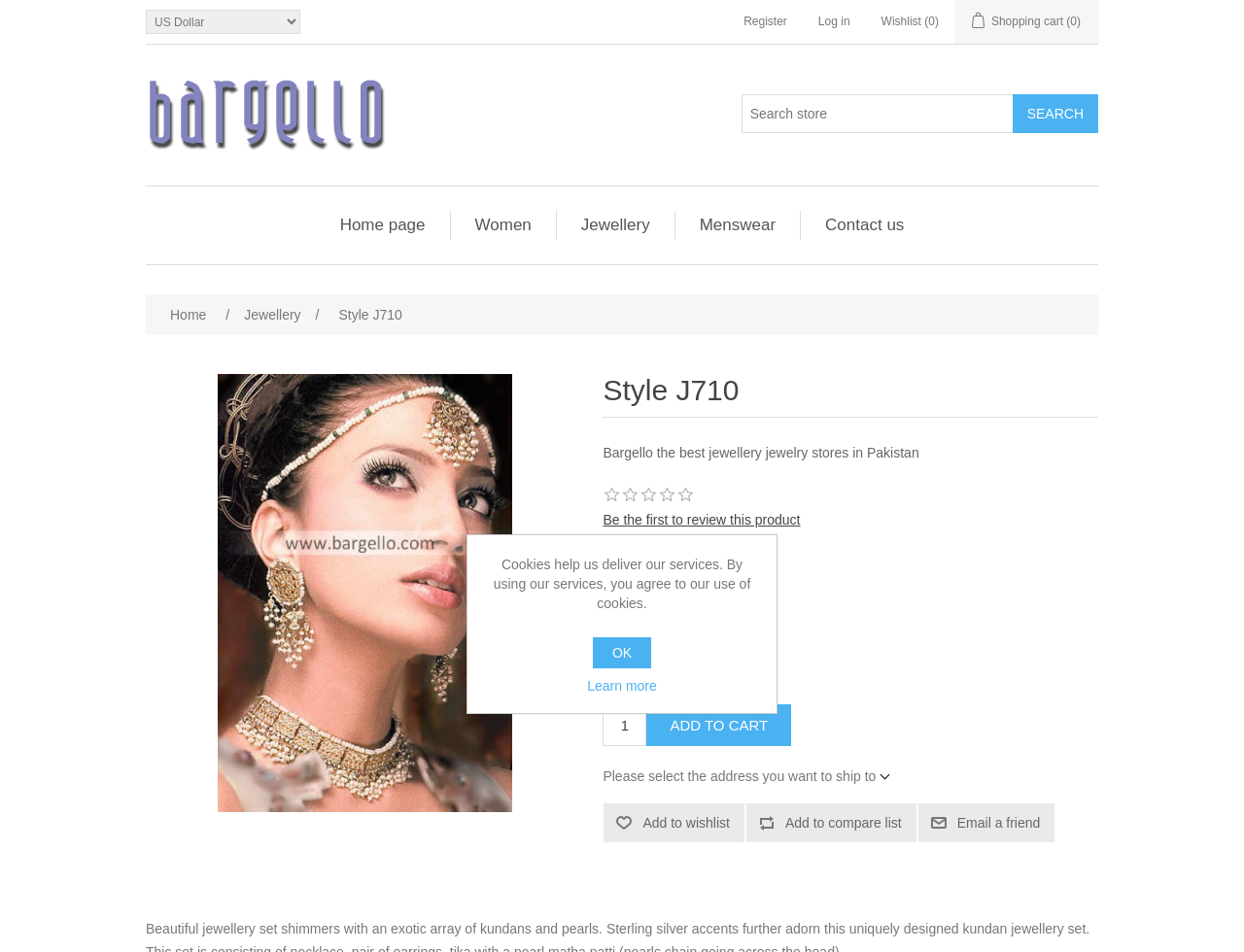Please specify the bounding box coordinates of the area that should be clicked to accomplish the following instruction: "Add product to cart". The coordinates should consist of four float numbers between 0 and 1, i.e., [left, top, right, bottom].

[0.52, 0.74, 0.636, 0.784]